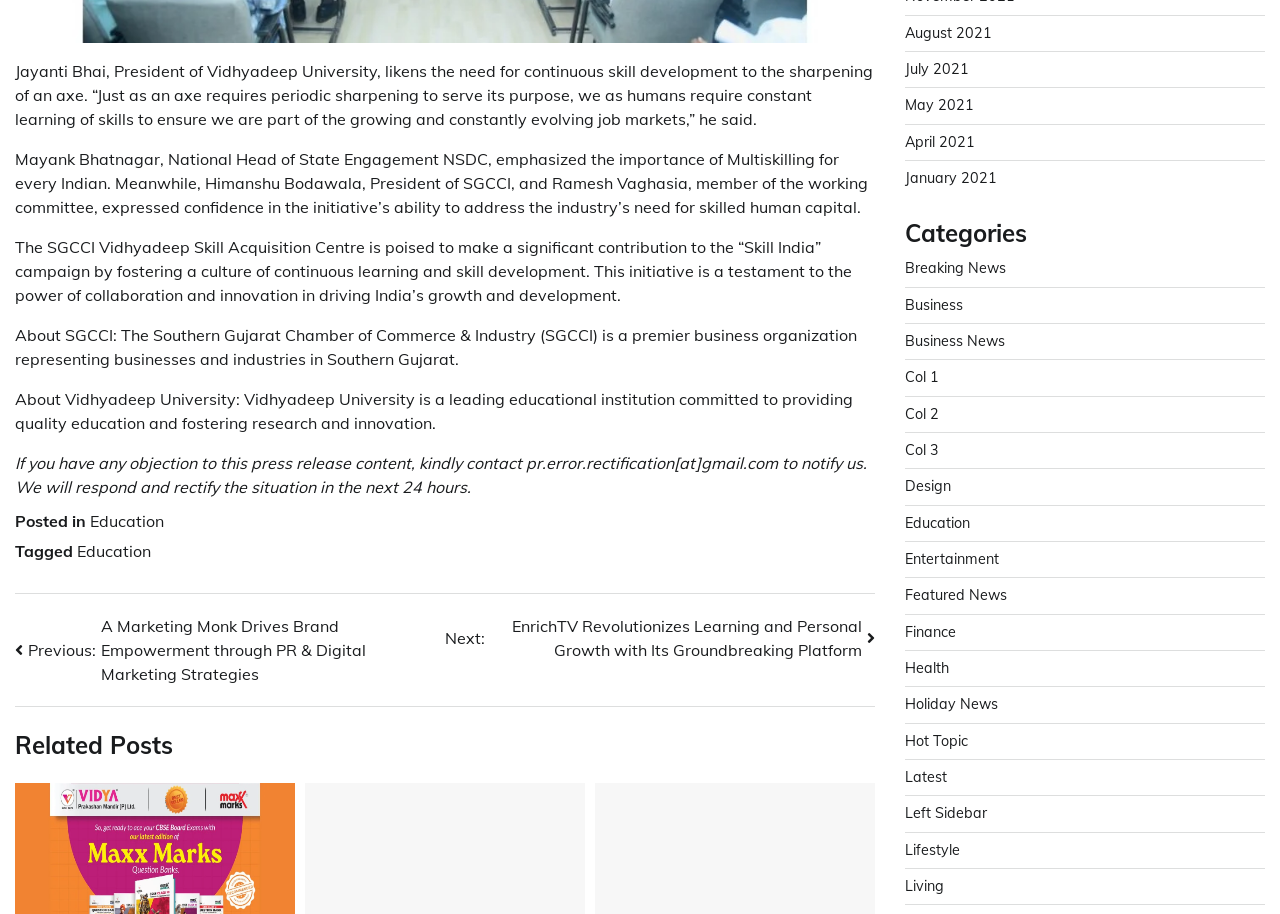Determine the bounding box coordinates in the format (top-left x, top-left y, bottom-right x, bottom-right y). Ensure all values are floating point numbers between 0 and 1. Identify the bounding box of the UI element described by: Work Life Balance

None